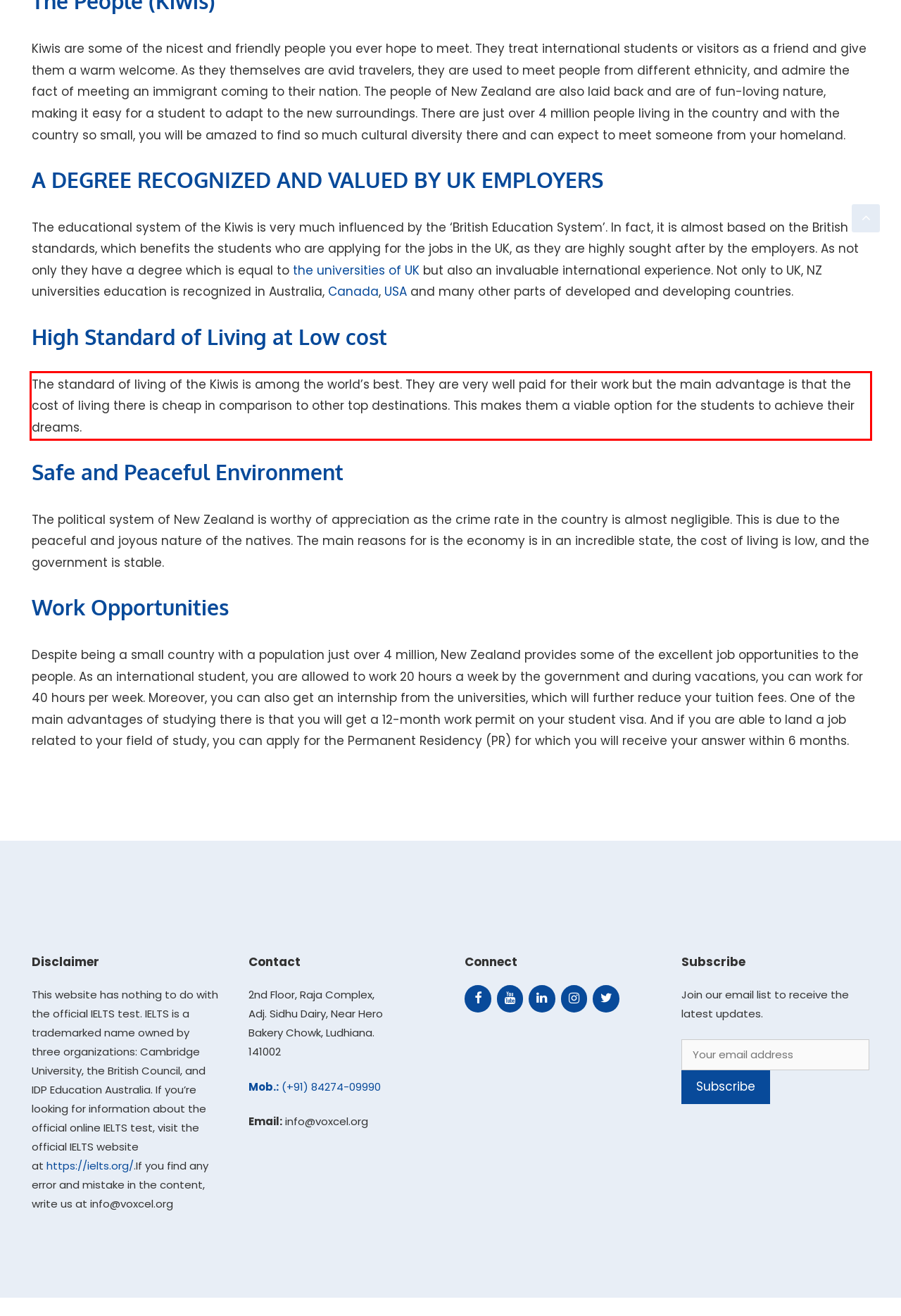You have a screenshot with a red rectangle around a UI element. Recognize and extract the text within this red bounding box using OCR.

The standard of living of the Kiwis is among the world’s best. They are very well paid for their work but the main advantage is that the cost of living there is cheap in comparison to other top destinations. This makes them a viable option for the students to achieve their dreams.